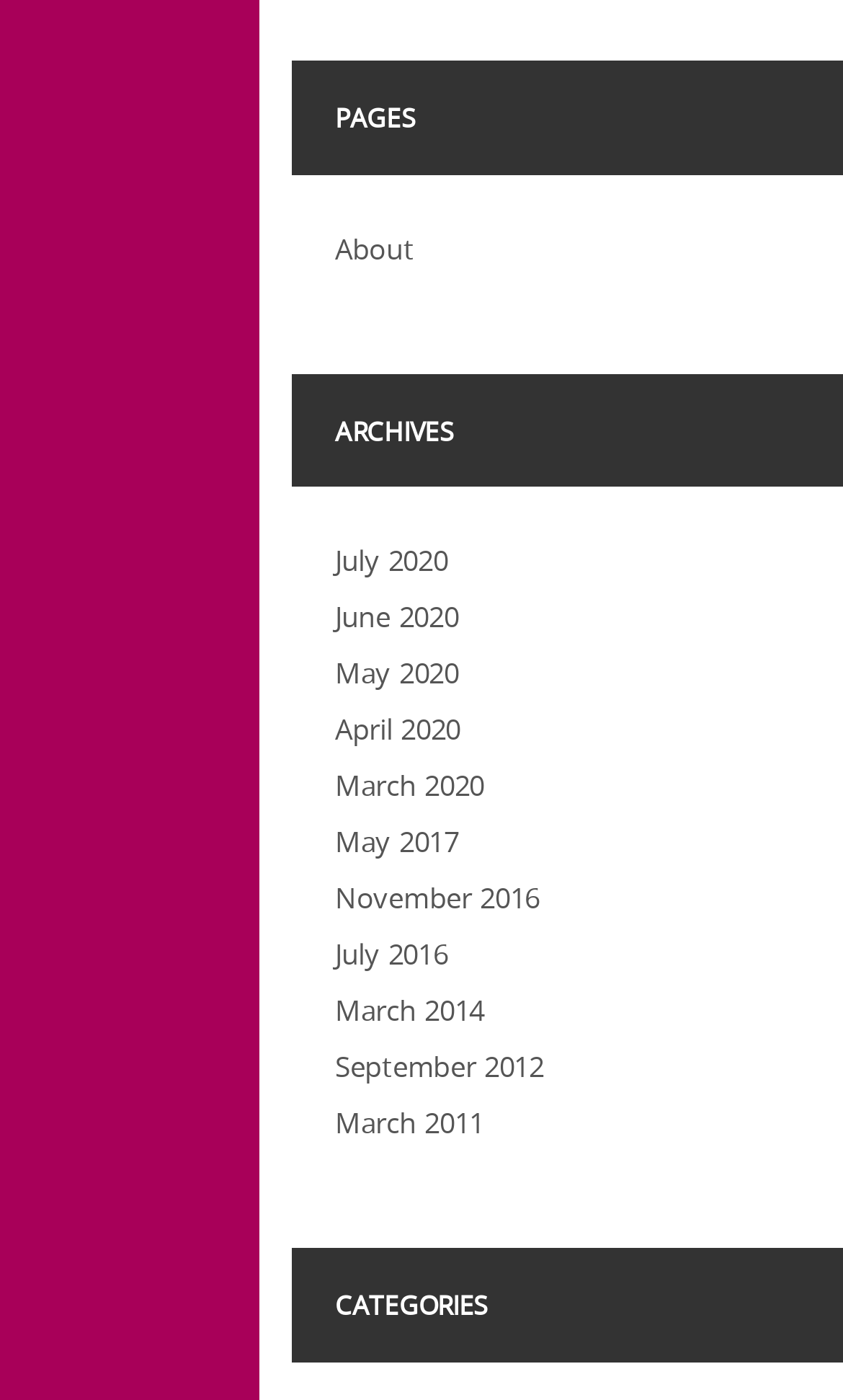Find the bounding box coordinates of the clickable region needed to perform the following instruction: "visit March 2011 posts". The coordinates should be provided as four float numbers between 0 and 1, i.e., [left, top, right, bottom].

[0.397, 0.788, 0.574, 0.816]